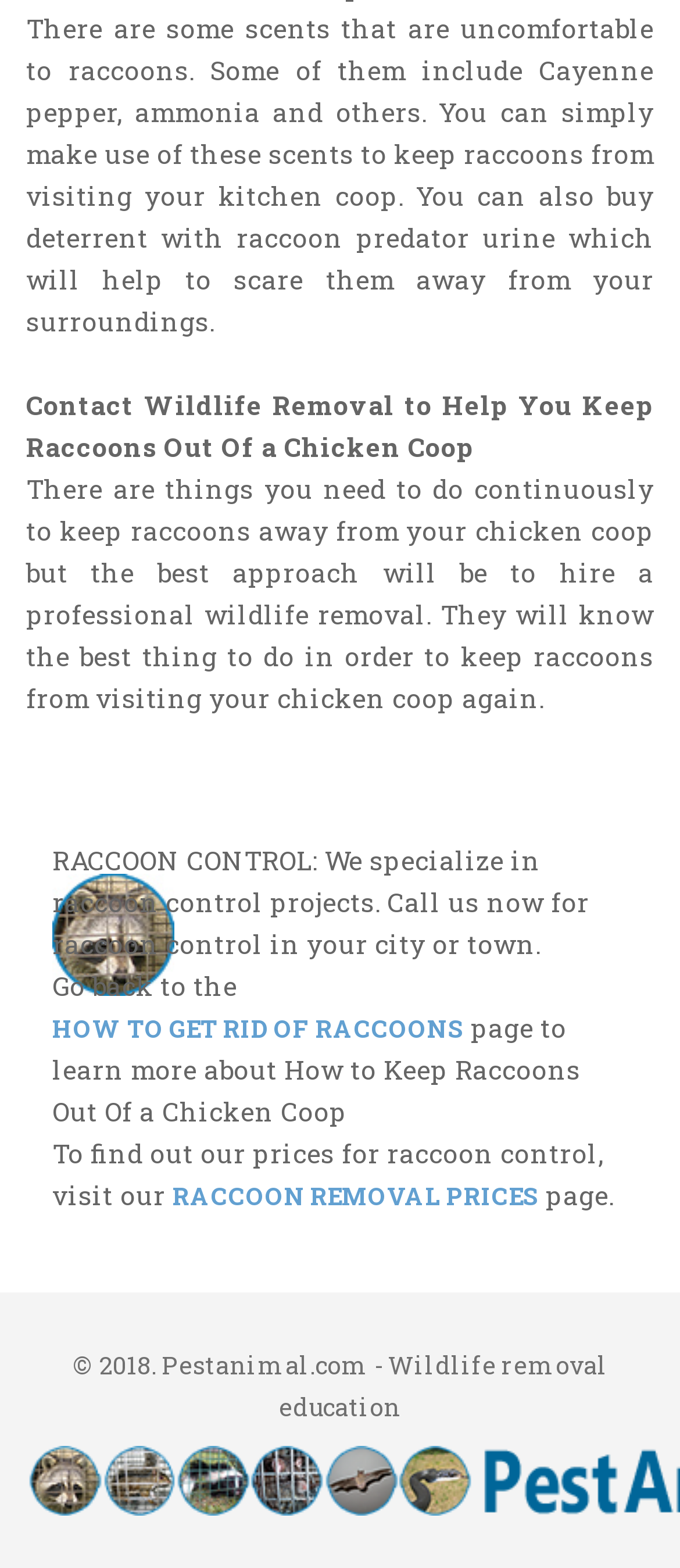Give a one-word or phrase response to the following question: What is the copyright year of the website?

2018